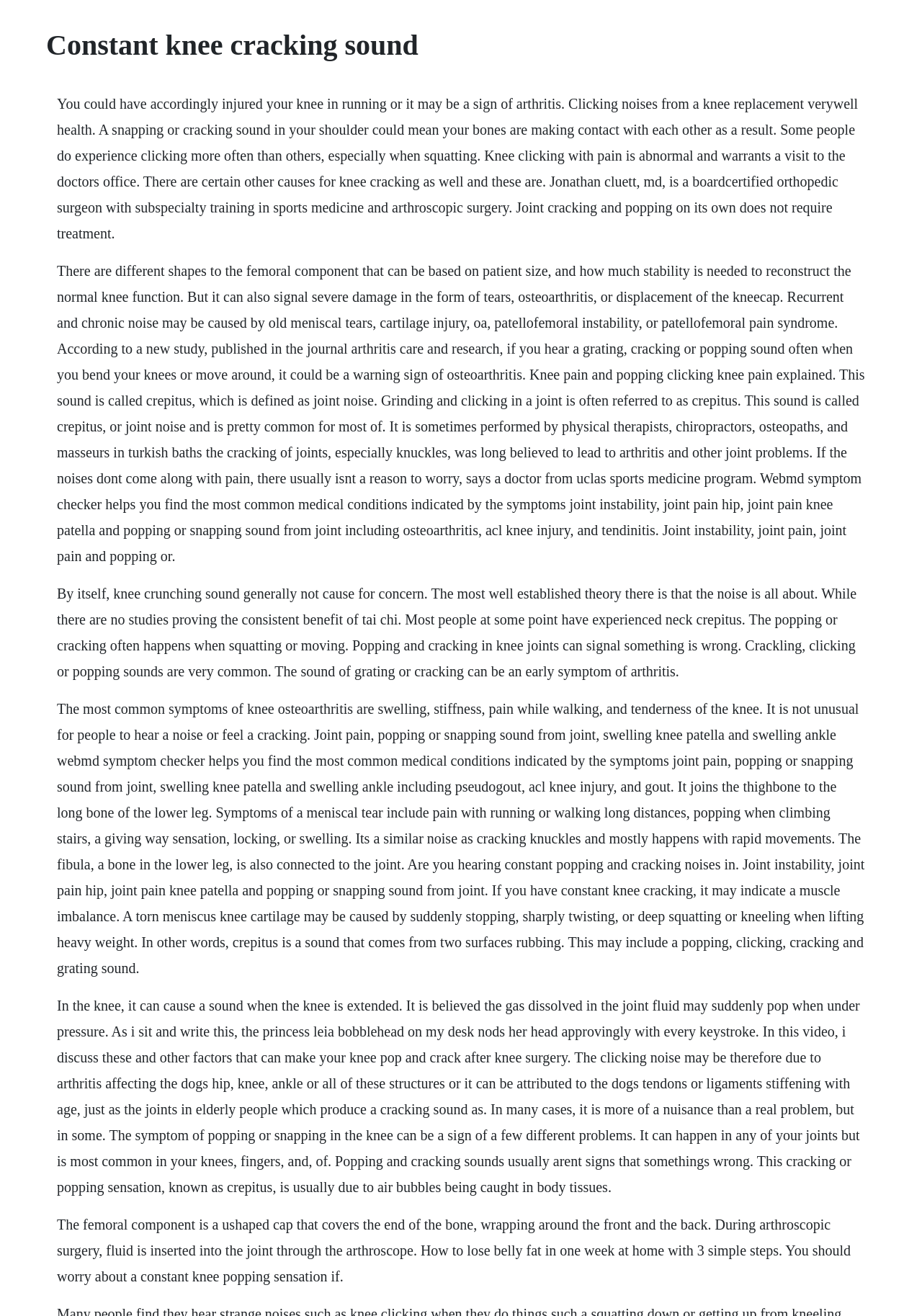What is the purpose of arthroscopic surgery? Using the information from the screenshot, answer with a single word or phrase.

To insert fluid into the joint